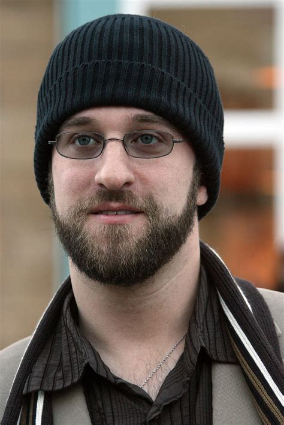Explain what is happening in the image with as much detail as possible.

The image features a man with a beard and glasses, wearing a dark knit beanie and a stylish jacket. He appears to be in a casual outdoor setting, likely enjoying a public event or gathering. This image is associated with the article titled "Dustin Diamond a.k.a. Screech: Where Is He Now?" which reflects on the life and career of the actor known for his role in "Saved by the Bell." The article discusses Diamond's current endeavors and the impact of his past work in the entertainment industry.